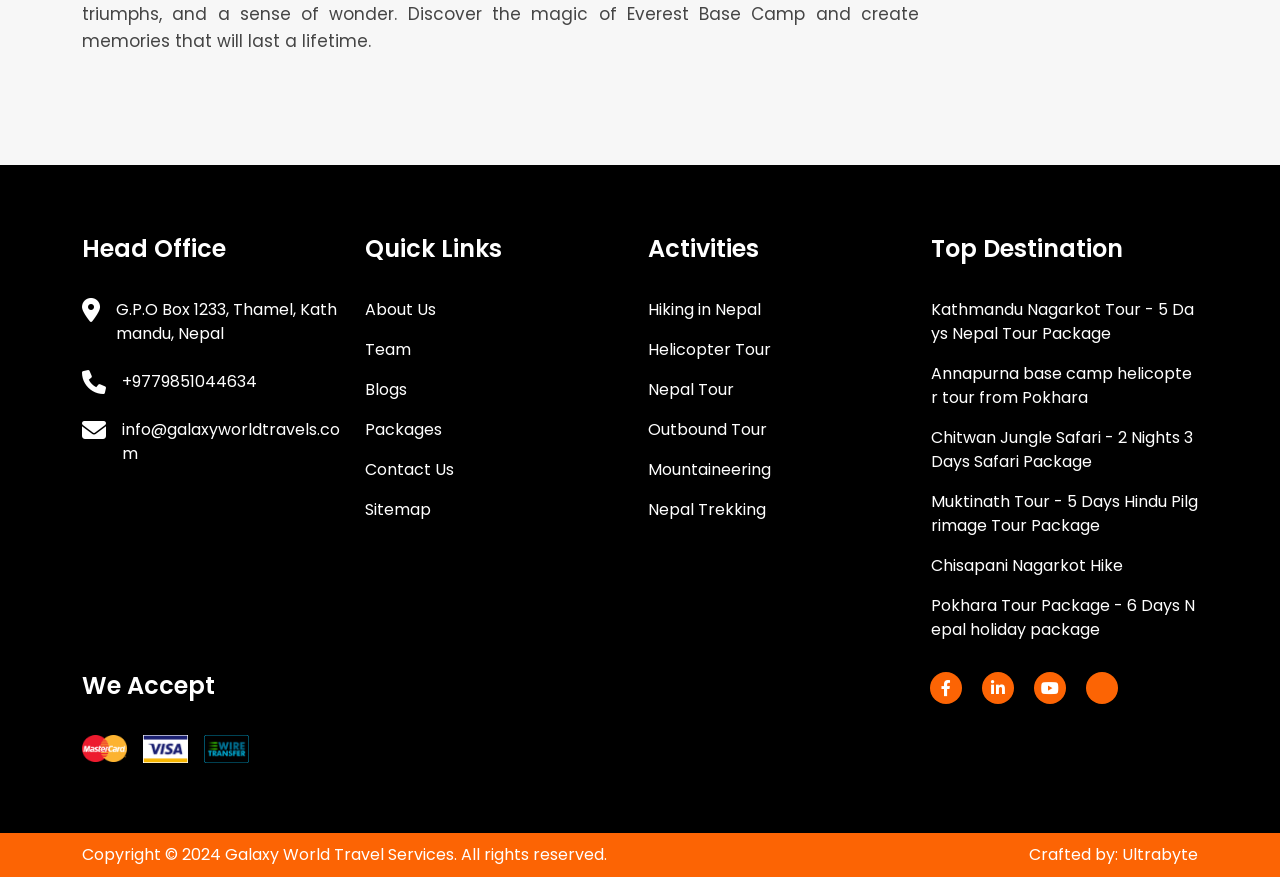Could you locate the bounding box coordinates for the section that should be clicked to accomplish this task: "Explore Nepal trekking".

[0.506, 0.568, 0.598, 0.595]